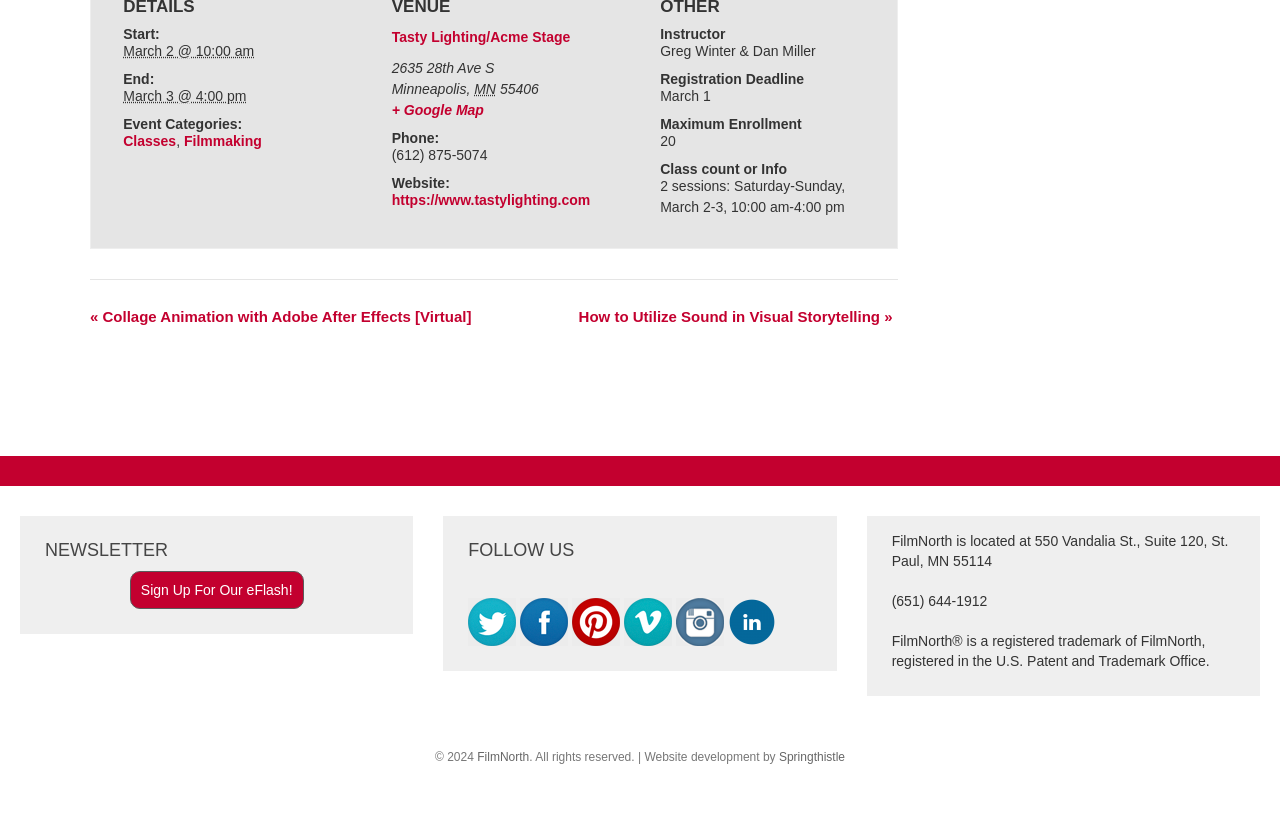Indicate the bounding box coordinates of the element that must be clicked to execute the instruction: "Click the '« Collage Animation with Adobe After Effects [Virtual]' link". The coordinates should be given as four float numbers between 0 and 1, i.e., [left, top, right, bottom].

[0.07, 0.378, 0.368, 0.398]